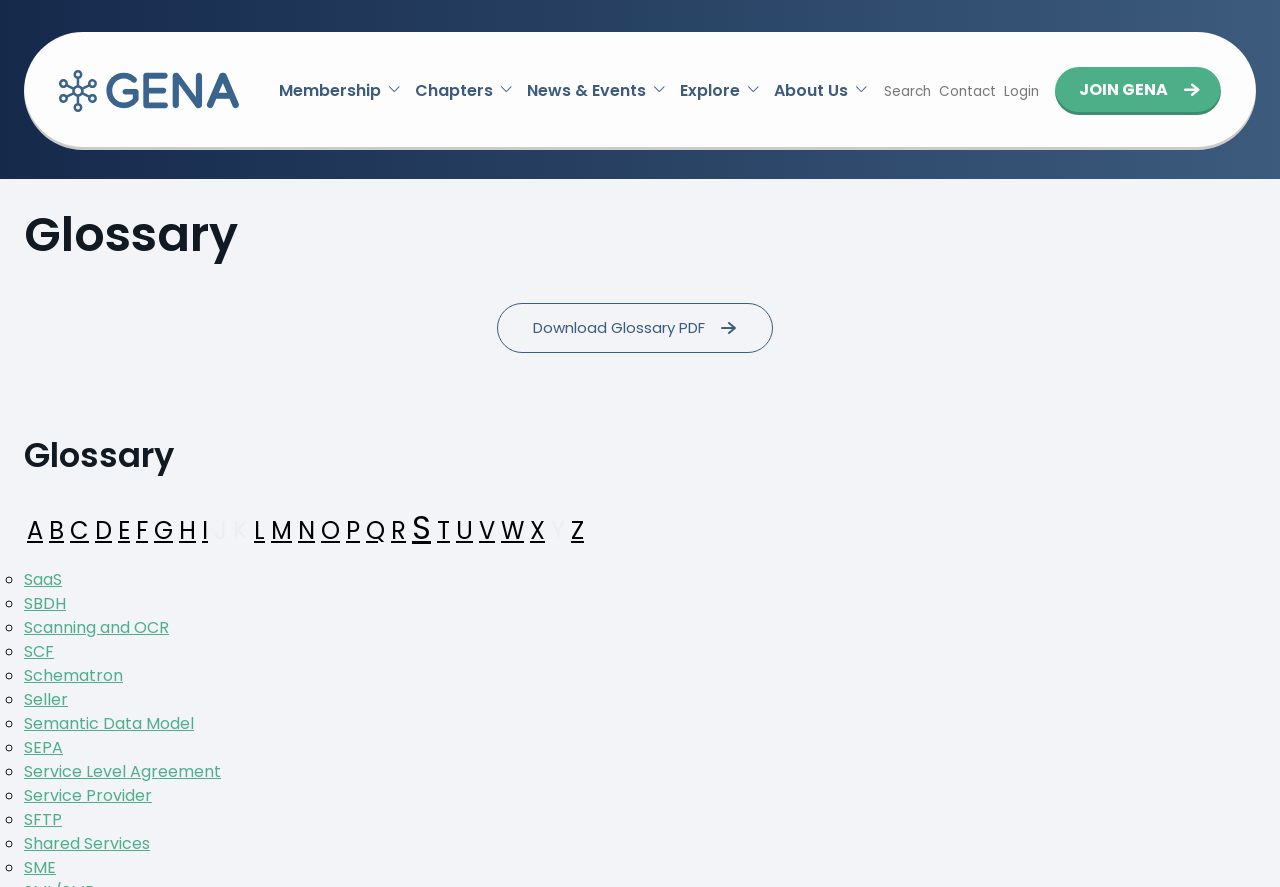How many buttons are there in the button navigation?
Look at the image and answer with only one word or phrase.

1